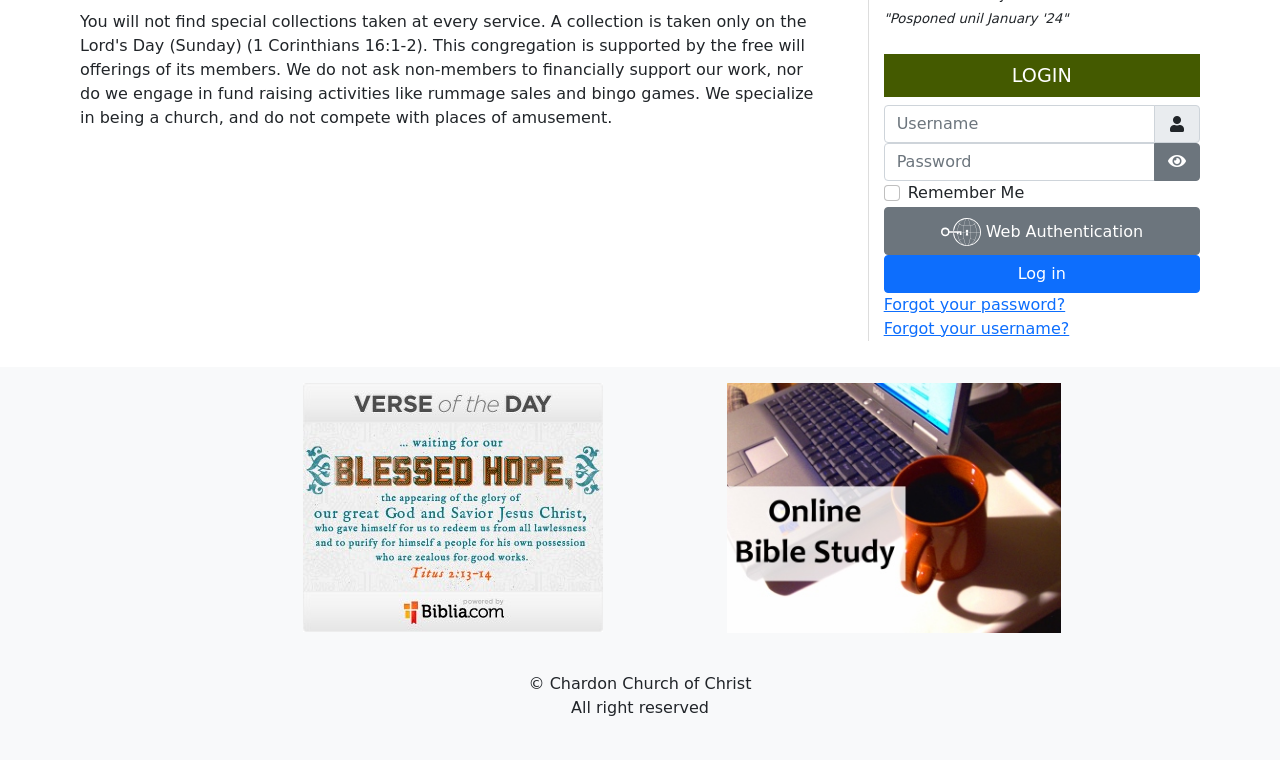Refer to the screenshot and give an in-depth answer to this question: What can be done if a user forgets their password?

The webpage provides a link 'Forgot your password?' below the login button, which suggests that if a user forgets their password, they can click on this link to recover or reset it.